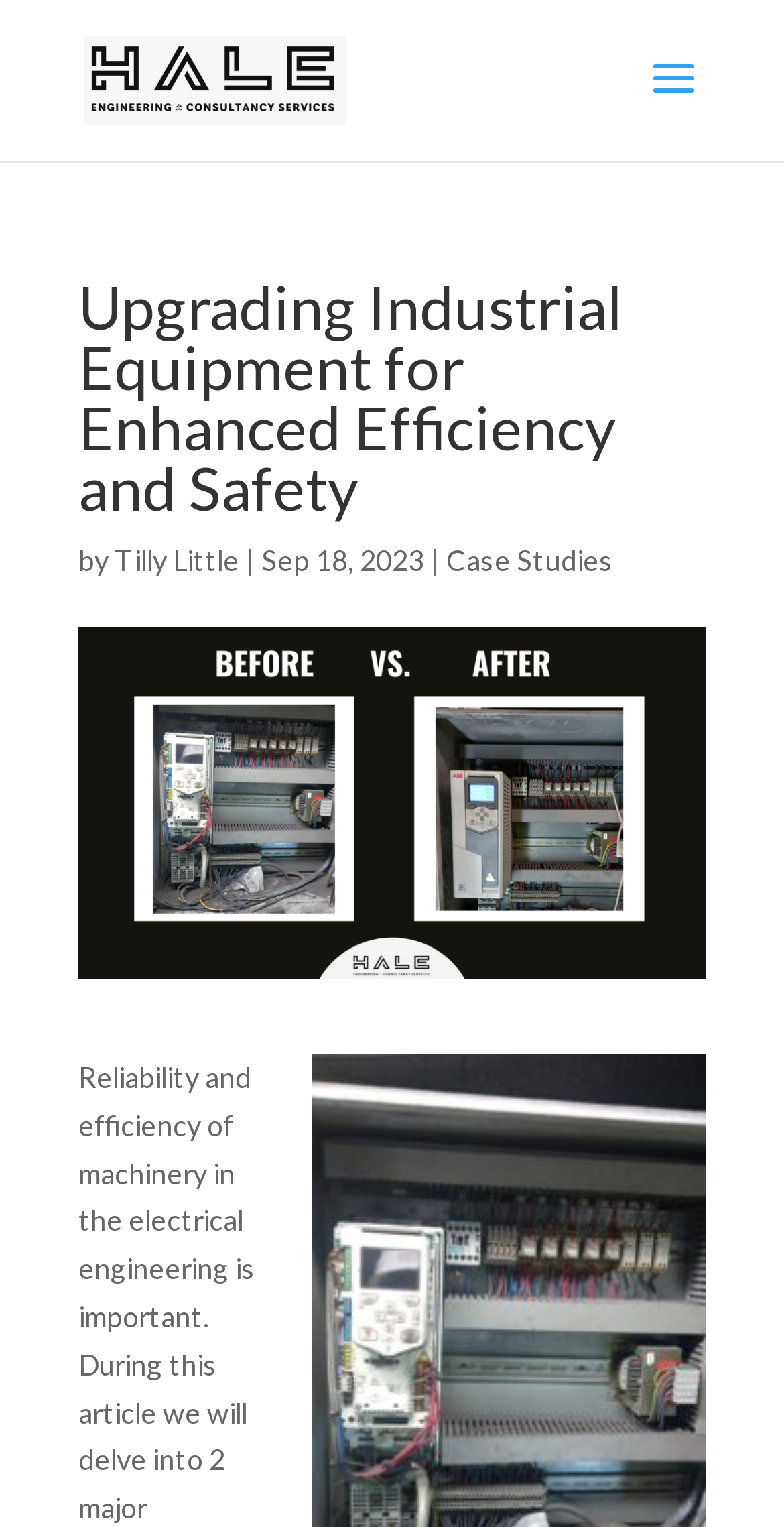Who wrote the article?
Using the details shown in the screenshot, provide a comprehensive answer to the question.

The author's name can be found below the main heading, next to the date of publication, and it is a clickable link.